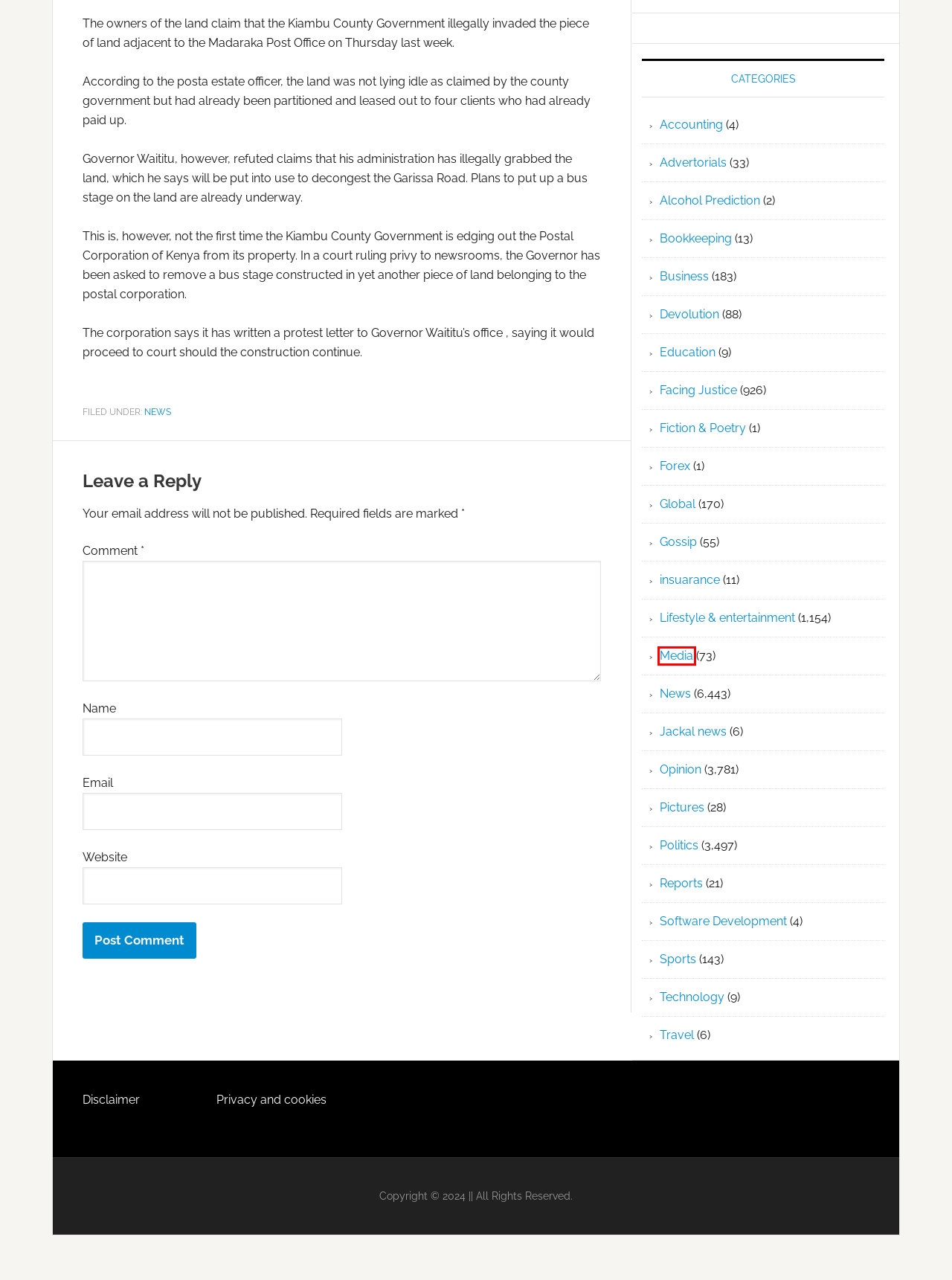You are looking at a screenshot of a webpage with a red bounding box around an element. Determine the best matching webpage description for the new webpage resulting from clicking the element in the red bounding box. Here are the descriptions:
A. Technology Archives | Kenya Today
B. Media Archives | Kenya Today
C. SHOCKING REVELATIONS: Dennis Itumbi Exposed BADLY By Activist Boniface Mwangi
D. Jackal news Archives | Kenya Today
E. Reports Archives | Kenya Today
F. insuarance Archives | Kenya Today
G. Devolution Archives | Kenya Today
H. Alcohol Prediction Archives | Kenya Today

B